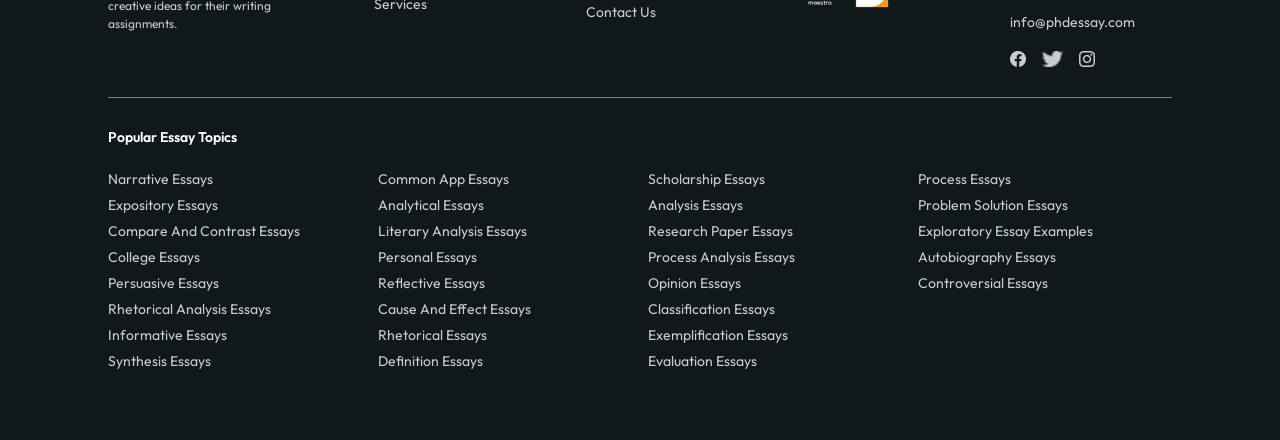Determine the bounding box coordinates of the section I need to click to execute the following instruction: "Check out social media". Provide the coordinates as four float numbers between 0 and 1, i.e., [left, top, right, bottom].

[0.789, 0.11, 0.802, 0.152]